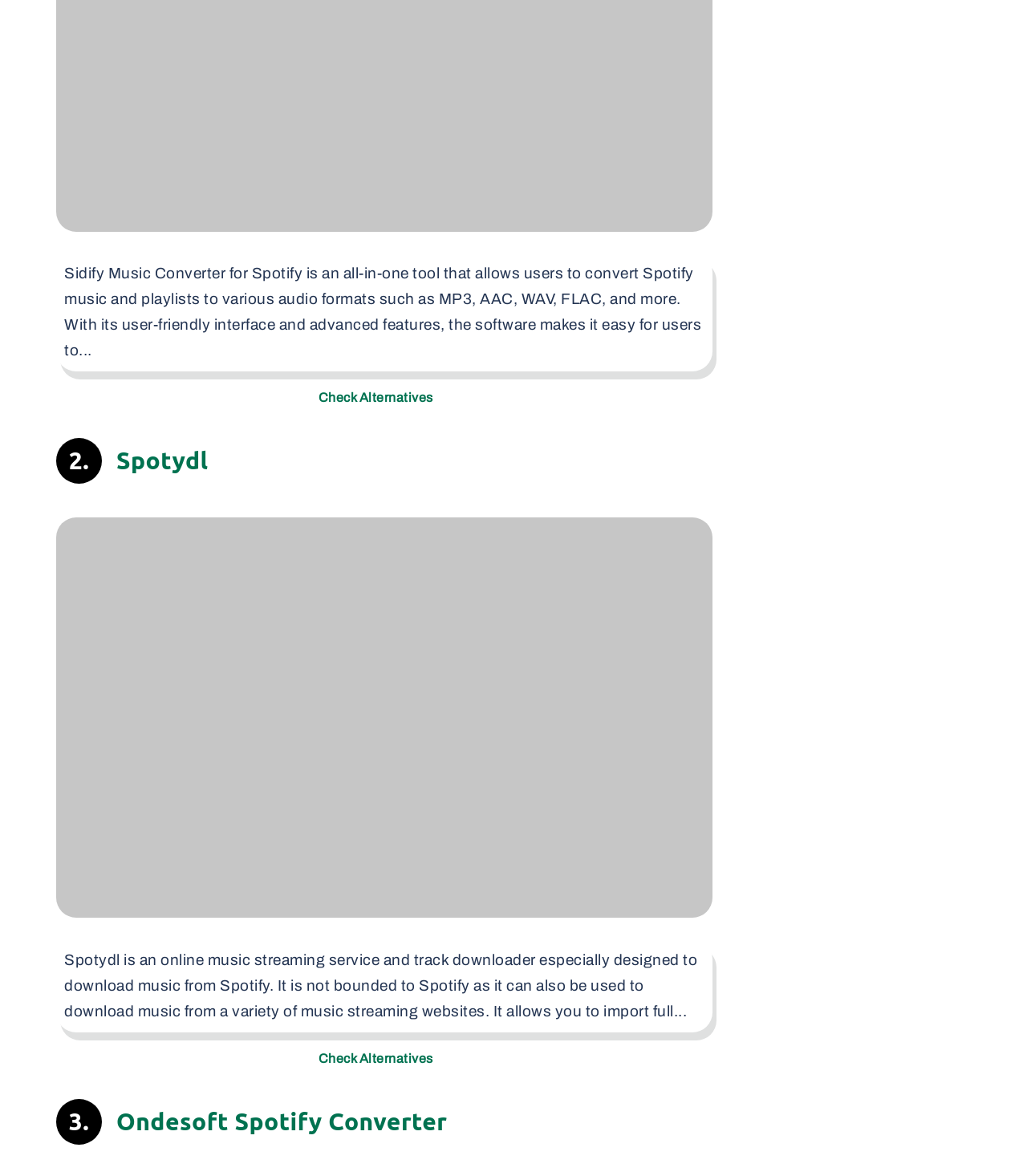From the image, can you give a detailed response to the question below:
What is the purpose of Sidify Music Converter?

According to the webpage, Sidify Music Converter is an all-in-one tool that allows users to convert Spotify music and playlists to various audio formats, making it easy for users to do so with its user-friendly interface and advanced features.